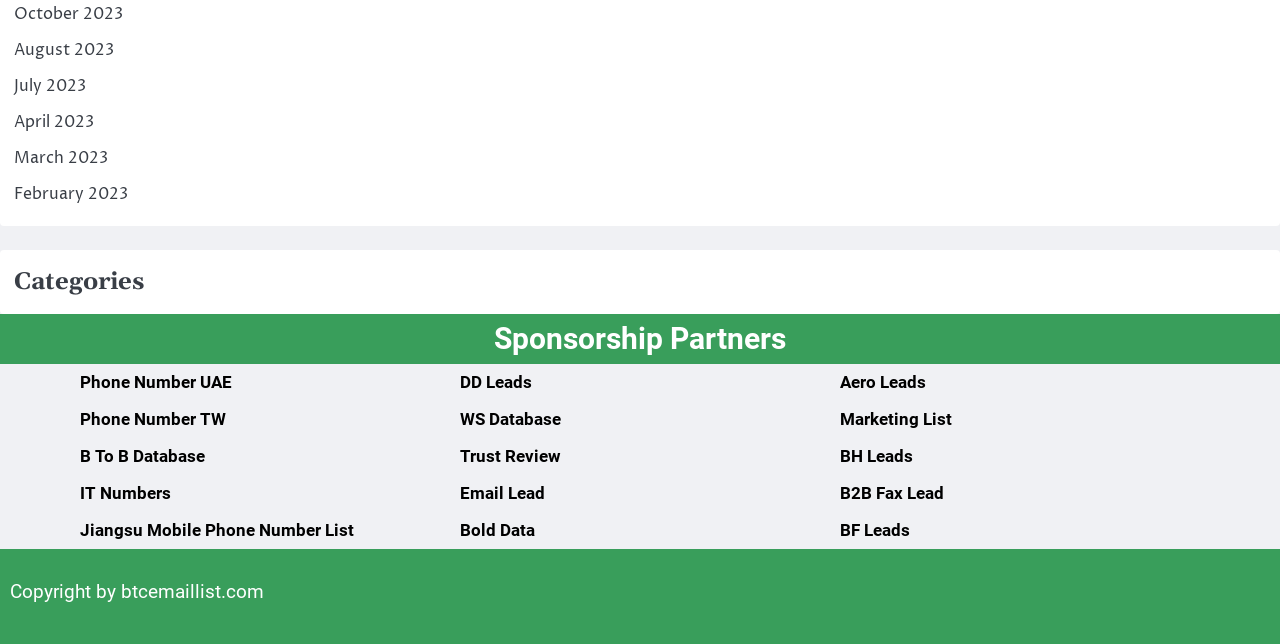Please identify the bounding box coordinates of the clickable element to fulfill the following instruction: "Visit btcemaillist.com". The coordinates should be four float numbers between 0 and 1, i.e., [left, top, right, bottom].

[0.095, 0.9, 0.206, 0.936]